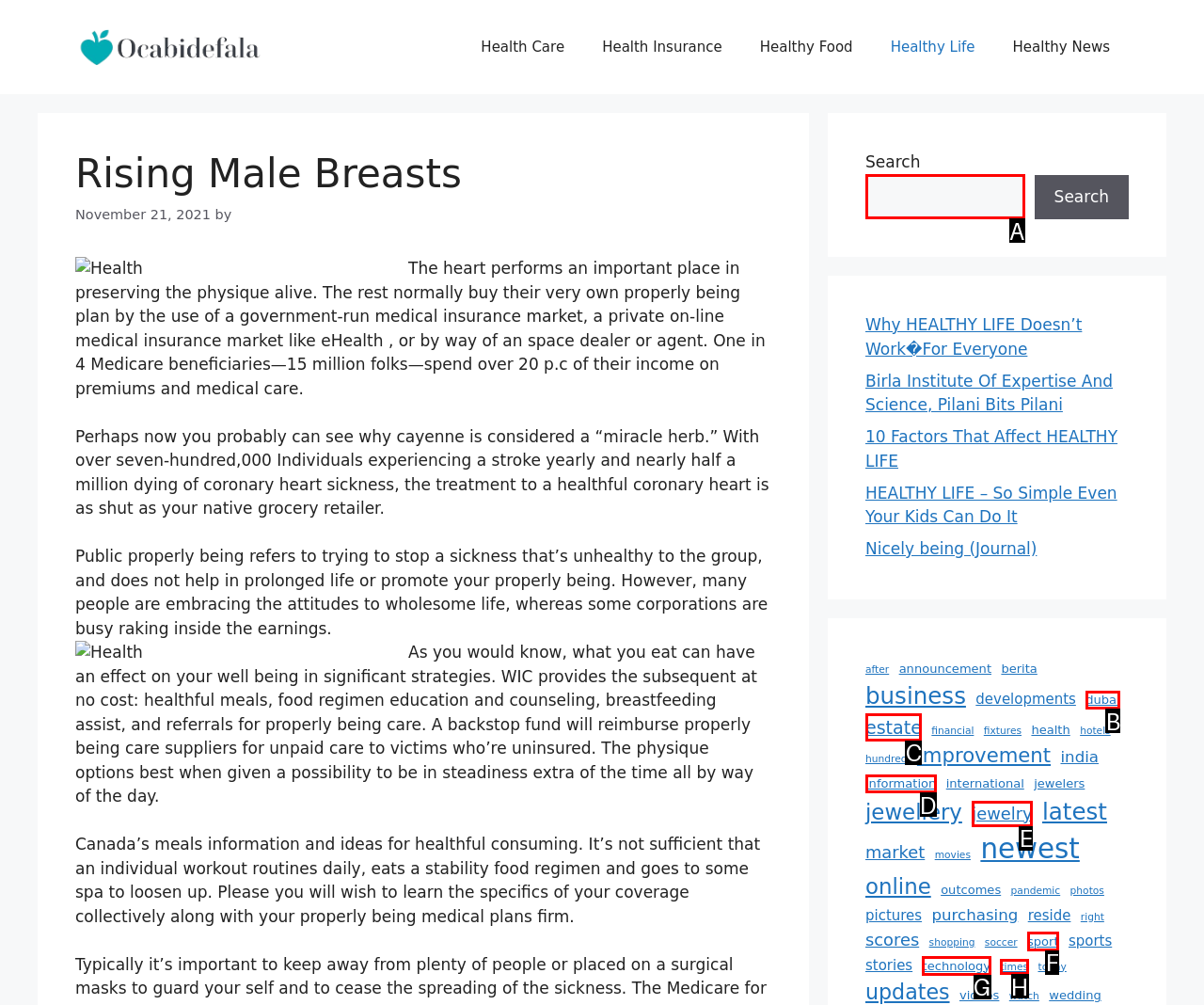Tell me which element should be clicked to achieve the following objective: Search for something
Reply with the letter of the correct option from the displayed choices.

A